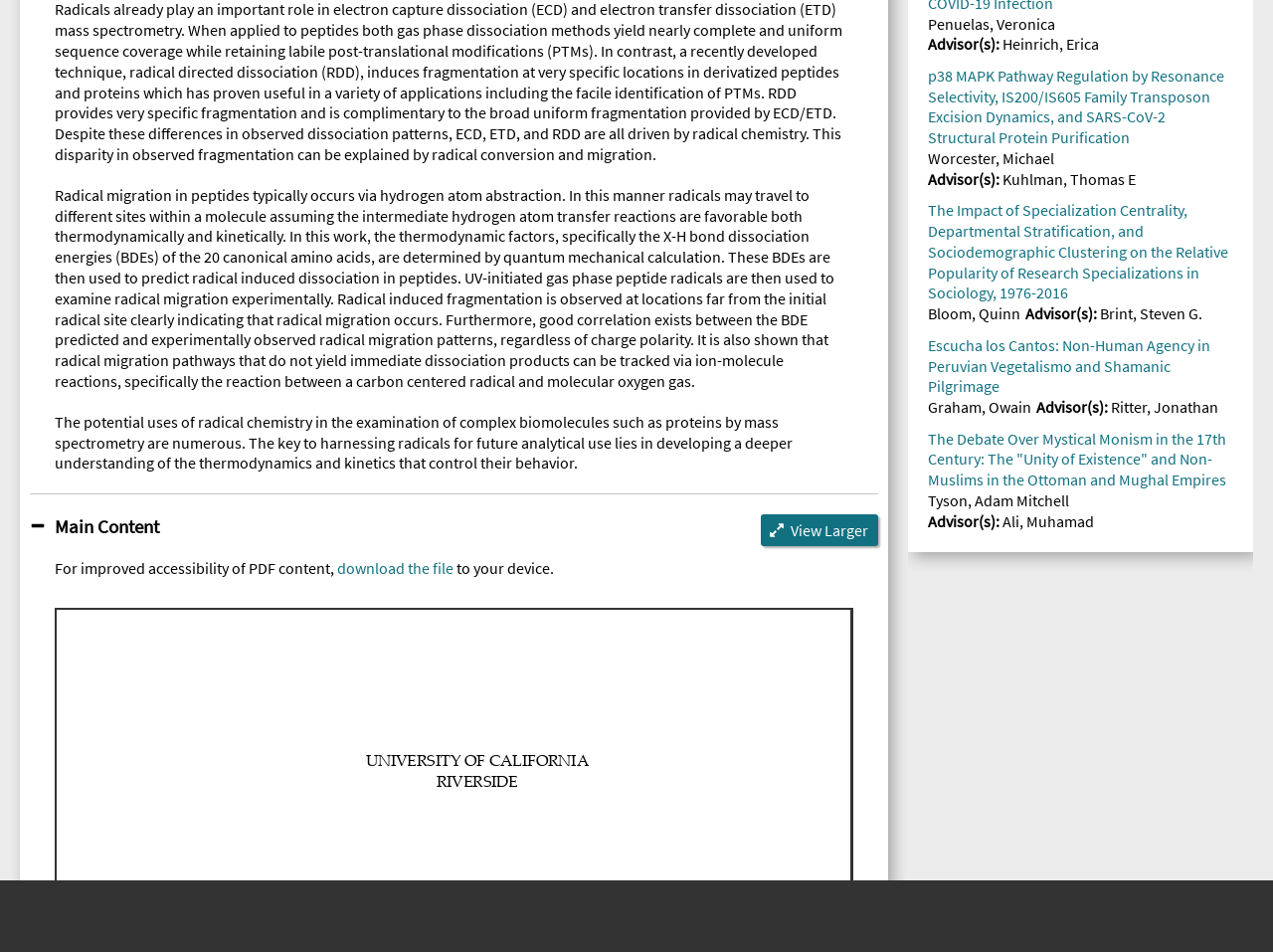Given the following UI element description: "Heinrich, Erica", find the bounding box coordinates in the webpage screenshot.

[0.787, 0.036, 0.863, 0.057]